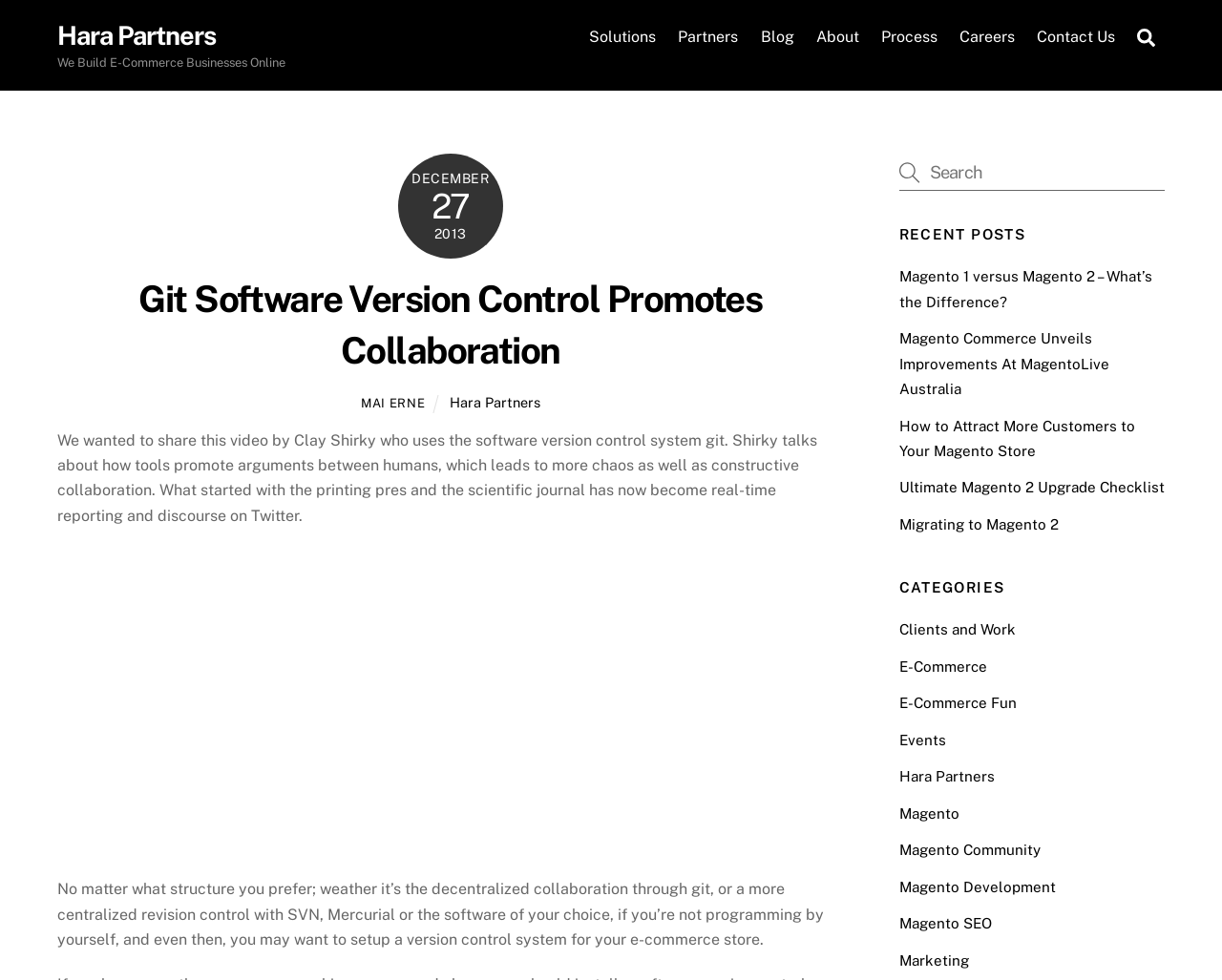What is the date of the blog post?
Please answer the question with a detailed and comprehensive explanation.

The date of the blog post is found in the time element, which says 'DECEMBER 27 2013'.